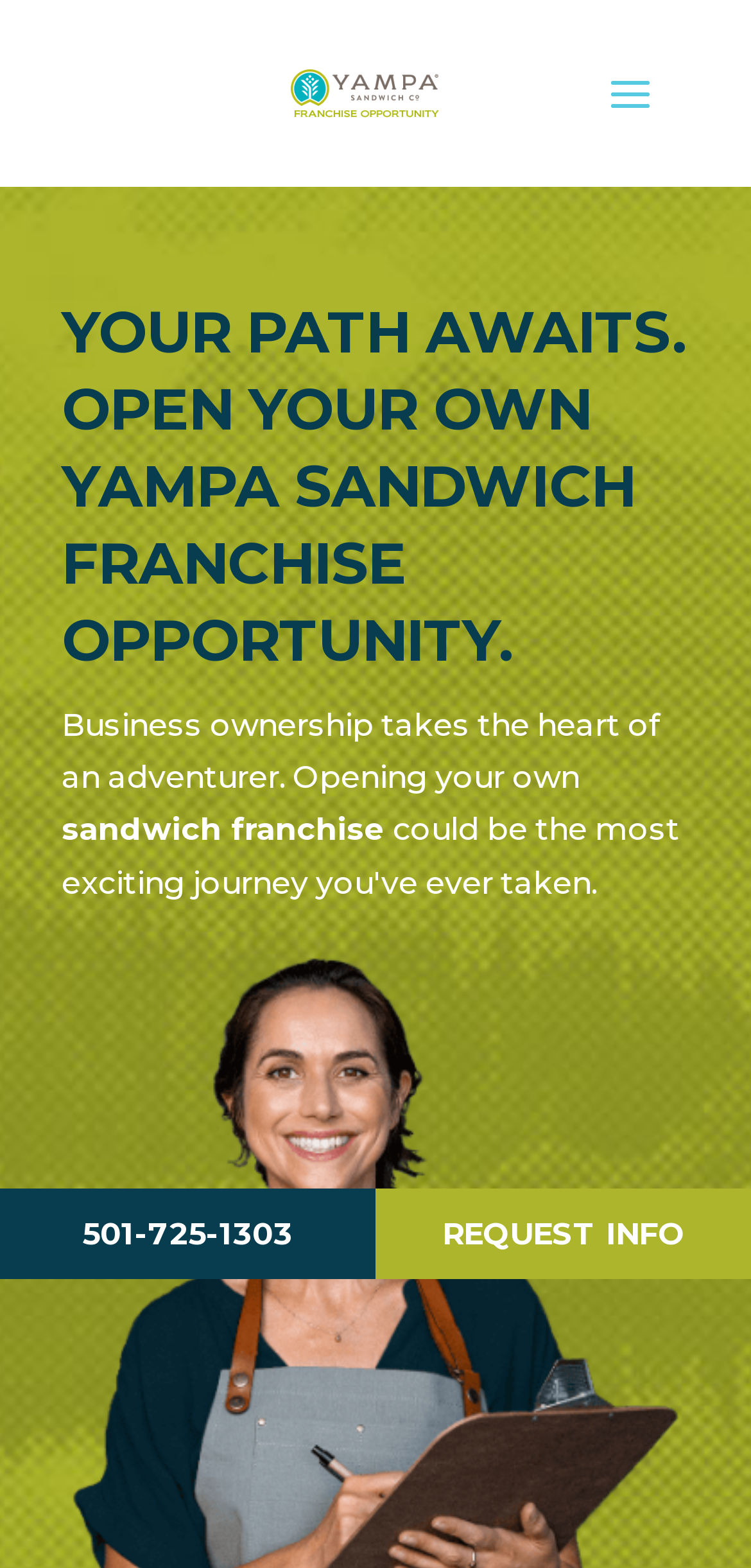Generate the main heading text from the webpage.

YOUR PATH AWAITS.
OPEN YOUR OWN YAMPA SANDWICH FRANCHISE OPPORTUNITY.